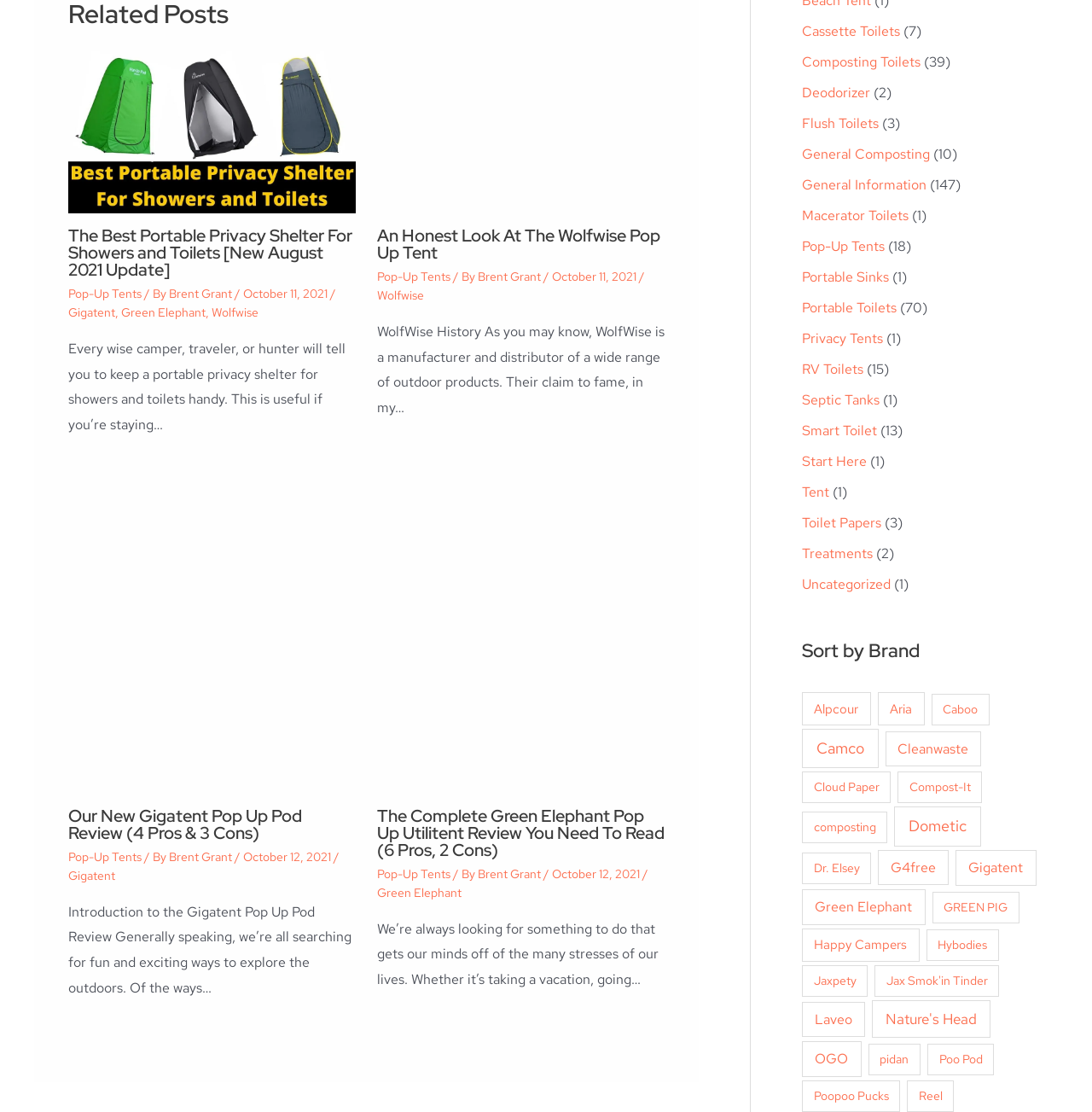Identify the bounding box coordinates necessary to click and complete the given instruction: "Click on the link to Gigatent".

[0.062, 0.274, 0.105, 0.288]